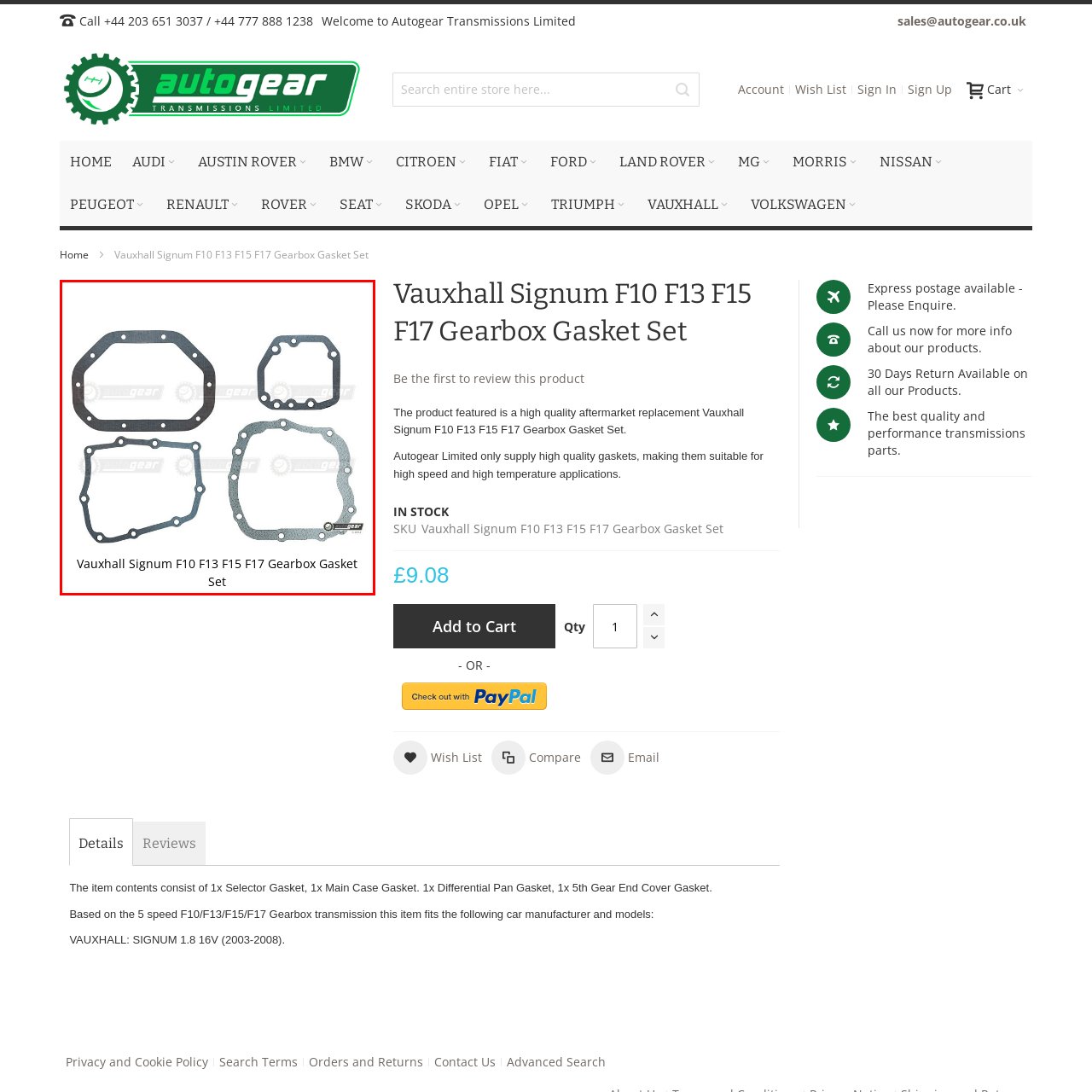Generate a comprehensive caption for the picture highlighted by the red outline.

This image showcases a **Vauxhall Signum F10 F13 F15 F17 Gearbox Gasket Set**, which includes a collection of high-quality gaskets designed for the gearbox of specific Vauxhall models. The set features multiple gaskets of varying shapes and sizes, essential for ensuring a proper seal in the transmission system, thereby preventing leaks and enhancing performance. Suitable for high-speed and high-temperature applications, these gaskets are aftermarket replacements known for their durability and reliability. This product is currently in stock and priced at £9.08, making it a practical choice for vehicle maintenance and gearbox repairs.